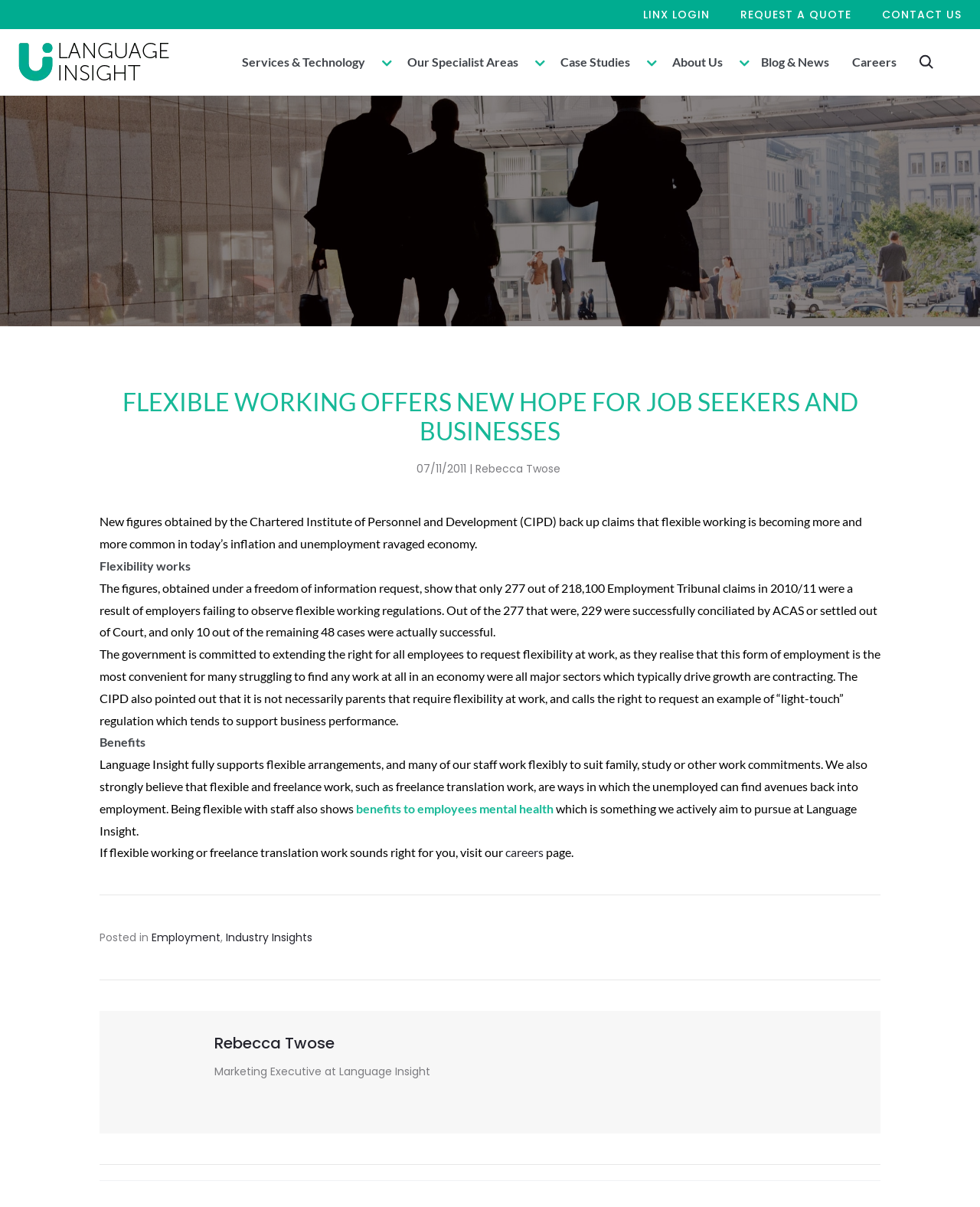What is the author's position in the company?
Provide a detailed and well-explained answer to the question.

The author's position is mentioned at the bottom of the webpage, where it says 'Rebecca Twose, Marketing Executive at Language Insight'.